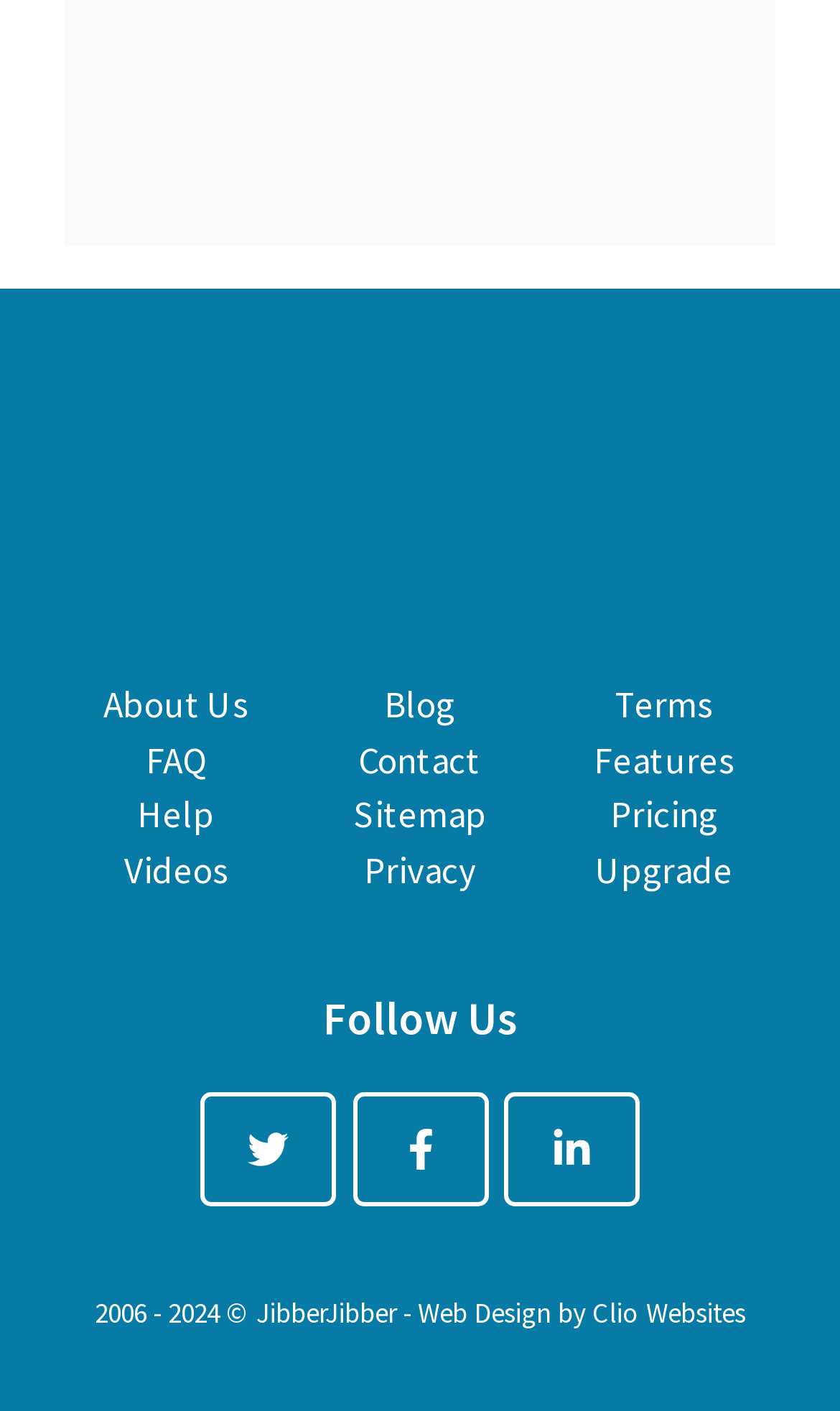Use a single word or phrase to answer the question:
How many main sections are in the navigation menu?

9